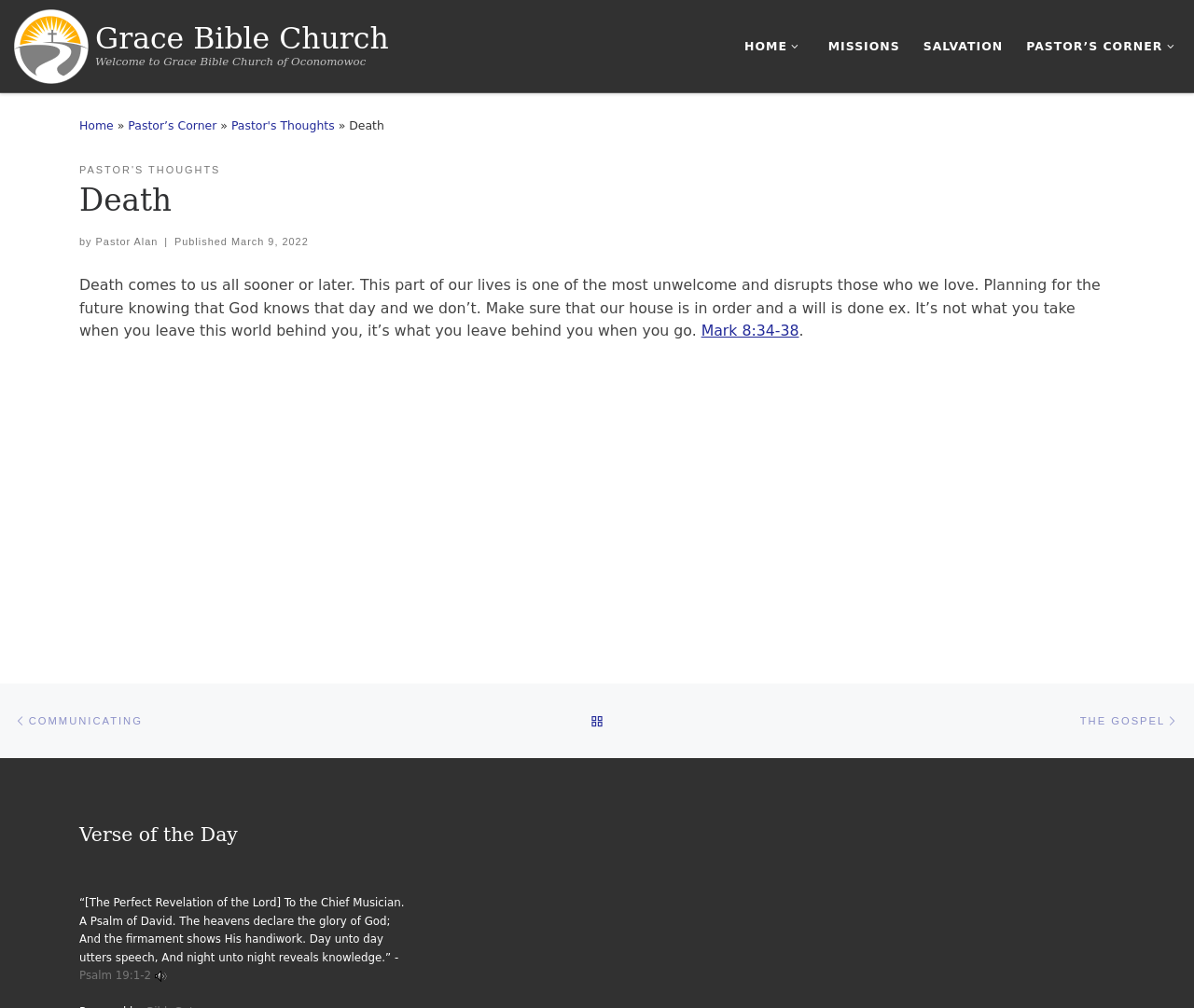Could you highlight the region that needs to be clicked to execute the instruction: "Go to home page"?

[0.08, 0.024, 0.326, 0.053]